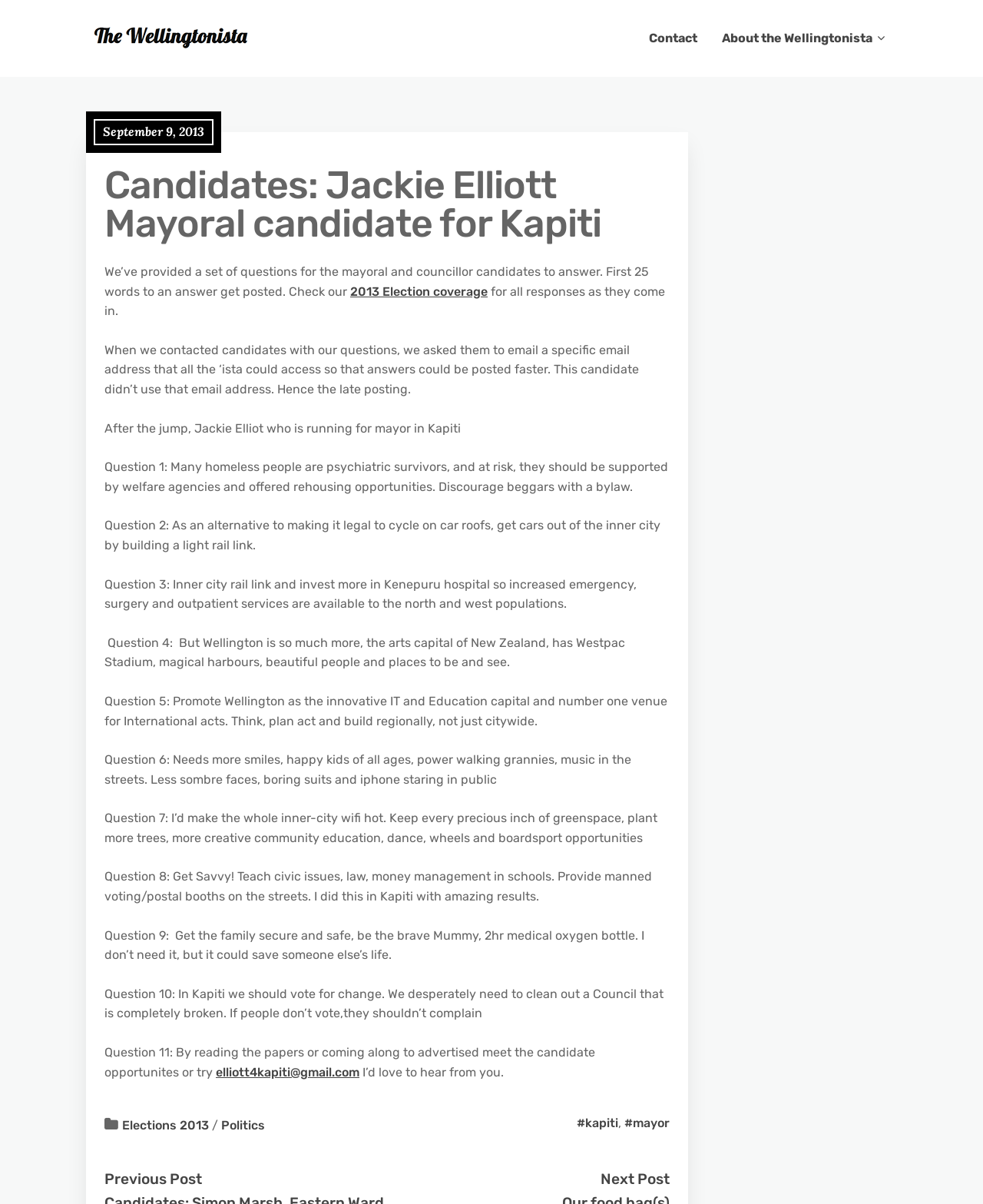Using the information in the image, could you please answer the following question in detail:
How many questions did the candidate answer?

The webpage lists 11 questions answered by the candidate, labeled as 'Question 1' to 'Question 11'.